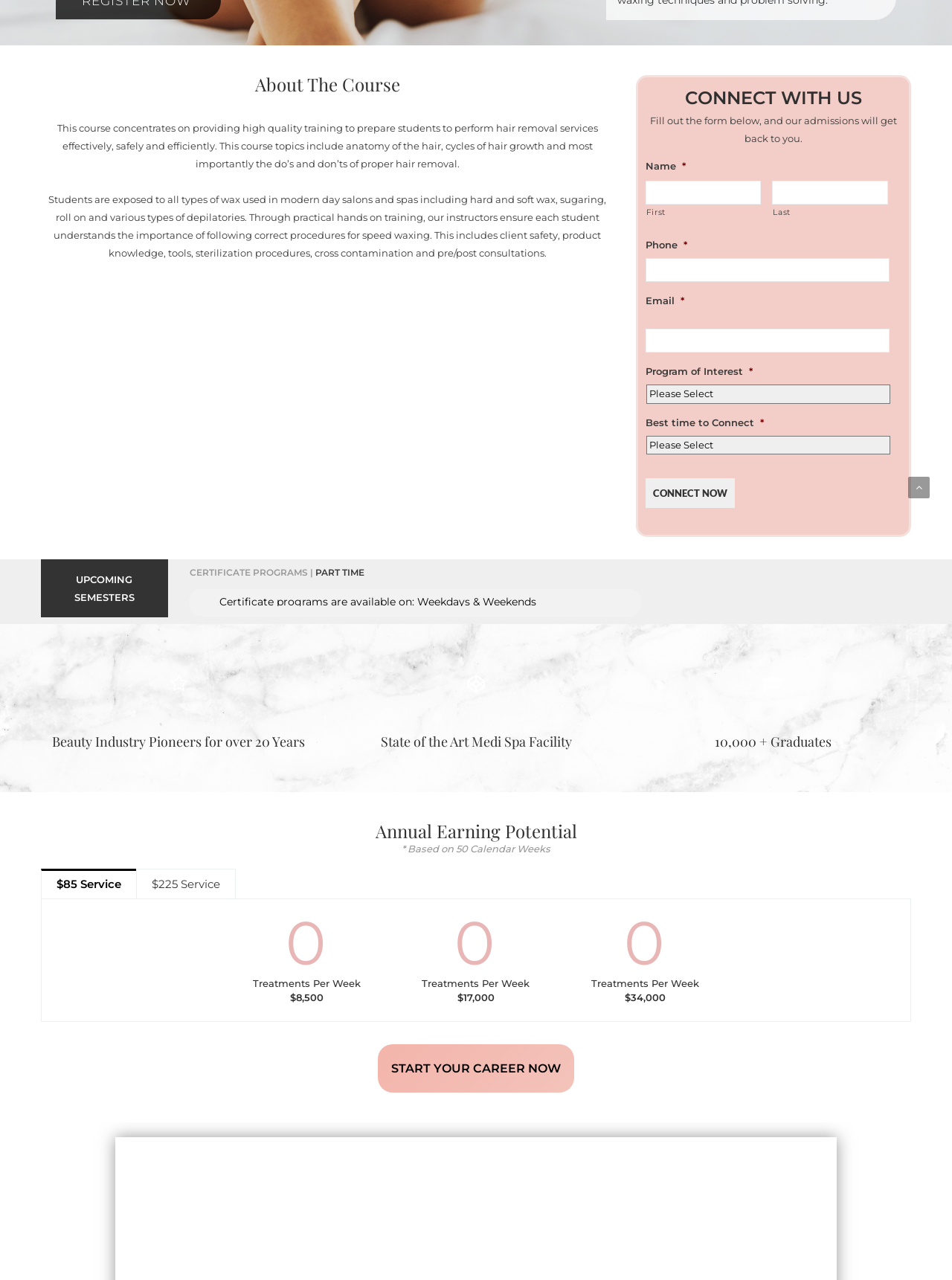Refer to the element description START YOUR CAREER NOW and identify the corresponding bounding box in the screenshot. Format the coordinates as (top-left x, top-left y, bottom-right x, bottom-right y) with values in the range of 0 to 1.

[0.397, 0.816, 0.603, 0.854]